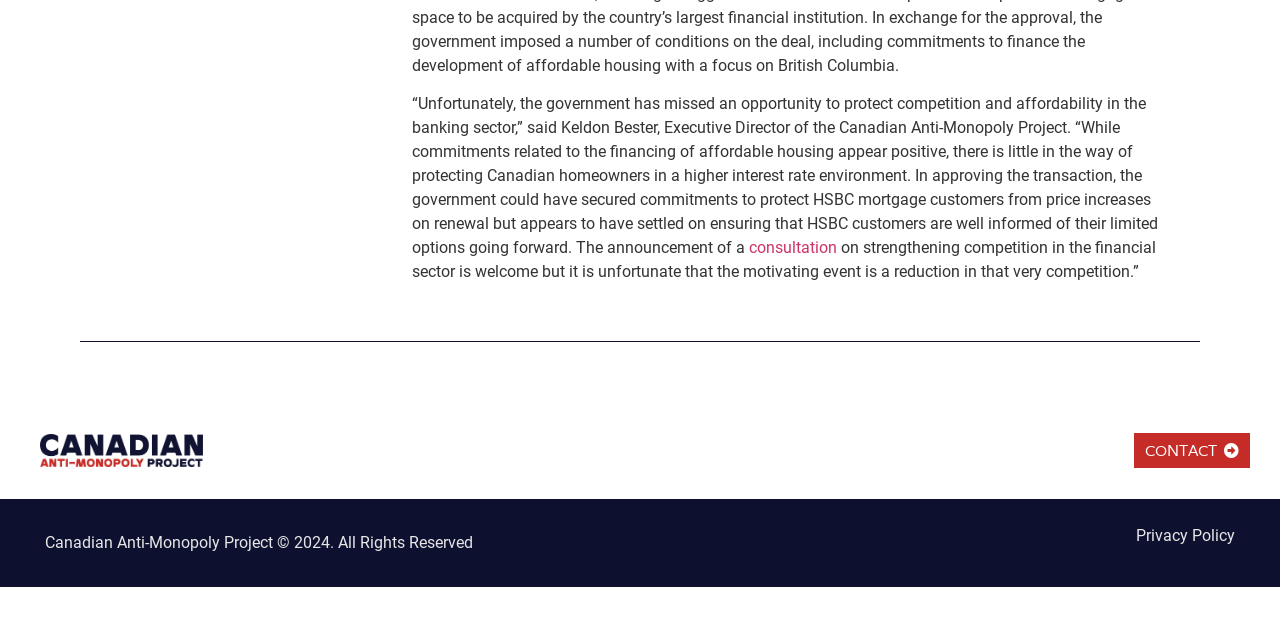Identify and provide the bounding box coordinates of the UI element described: "Privacy Policy". The coordinates should be formatted as [left, top, right, bottom], with each number being a float between 0 and 1.

[0.888, 0.822, 0.965, 0.851]